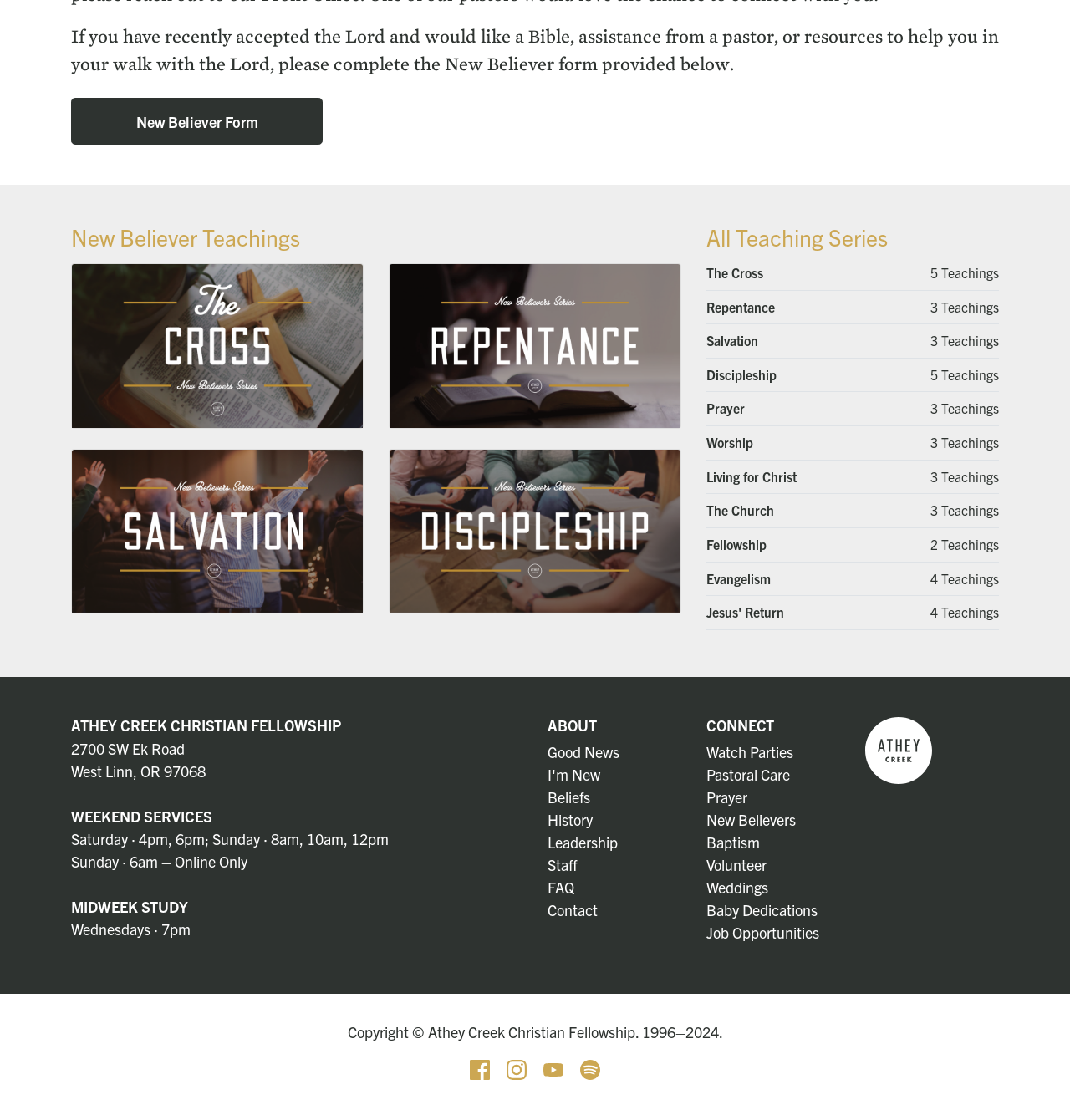Respond with a single word or phrase for the following question: 
What are the weekend service times?

Saturday 4pm, 6pm; Sunday 8am, 10am, 12pm